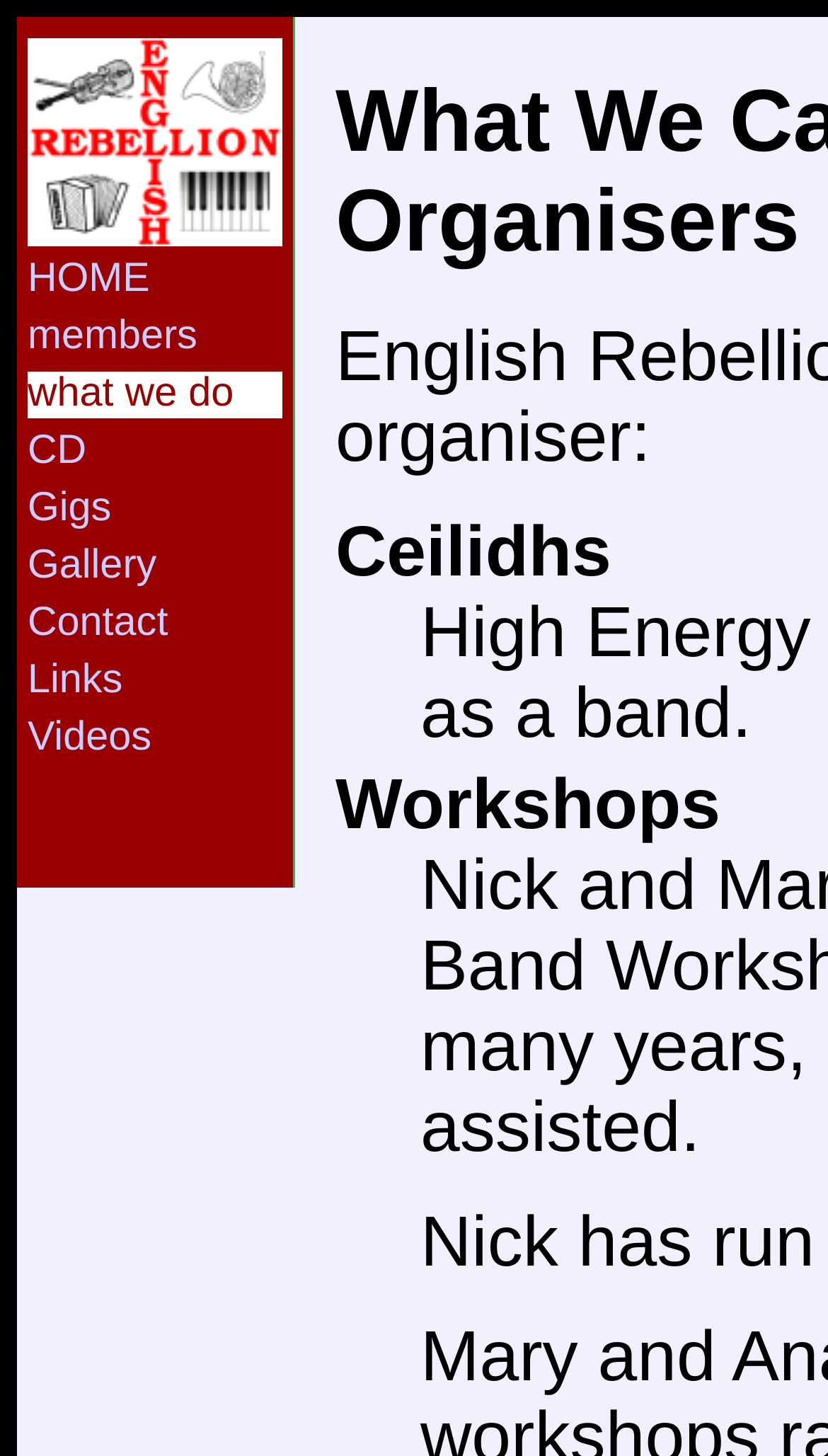What is the last menu item?
Give a one-word or short phrase answer based on the image.

Videos